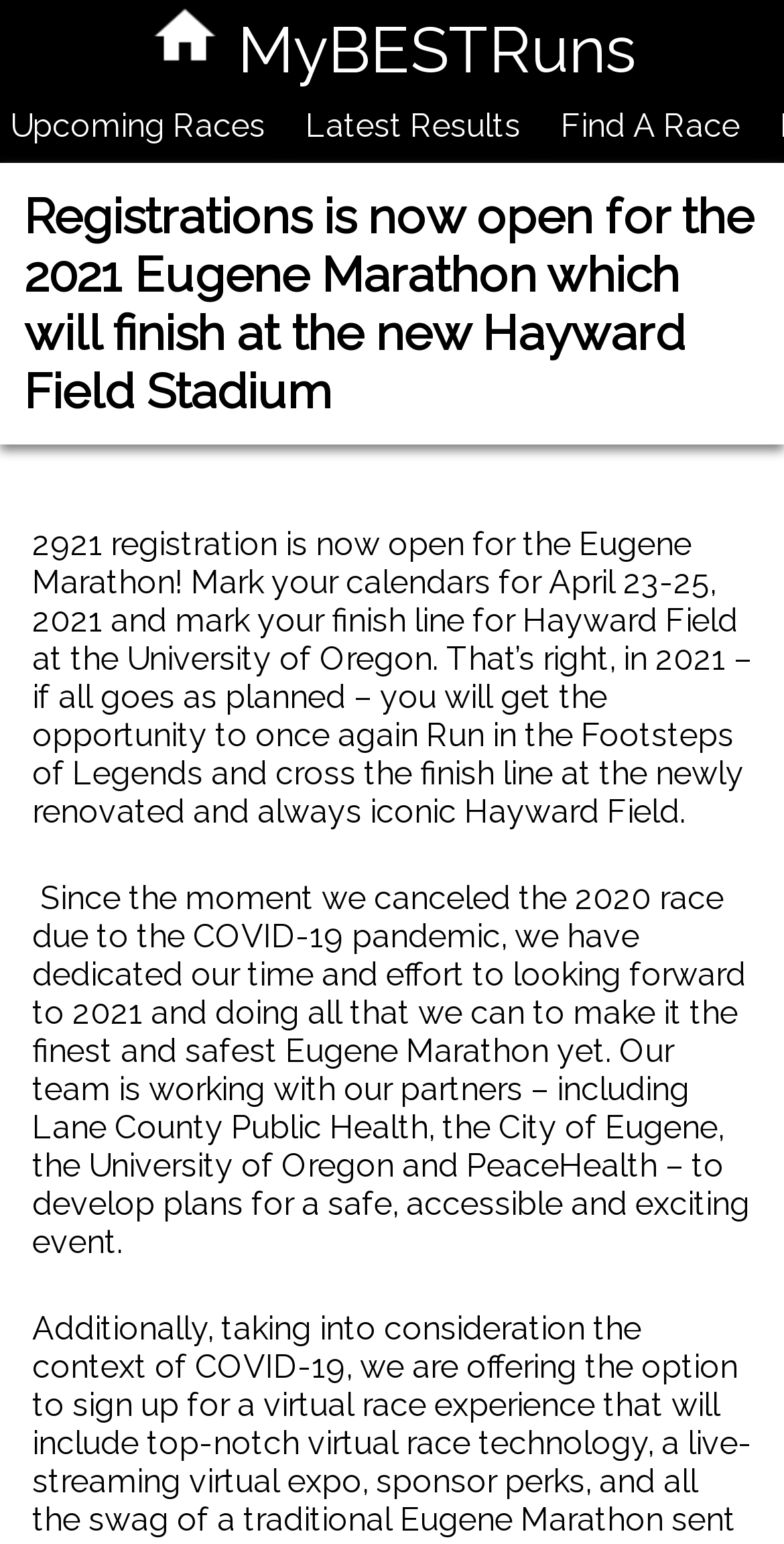How many links are in the top navigation menu?
Give a one-word or short-phrase answer derived from the screenshot.

3